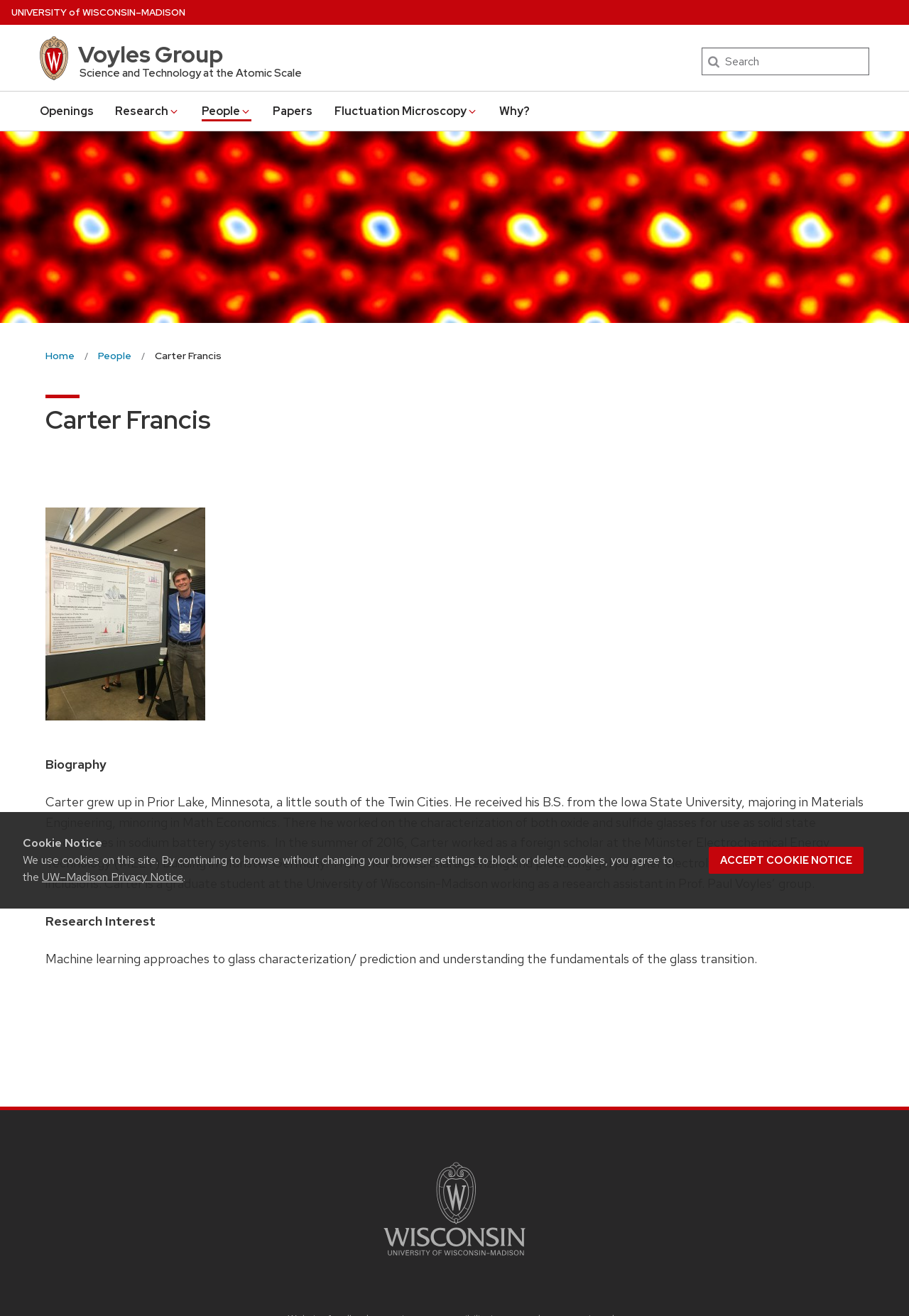Locate the bounding box coordinates of the area where you should click to accomplish the instruction: "View Carter Francis' research interests".

[0.05, 0.694, 0.171, 0.706]